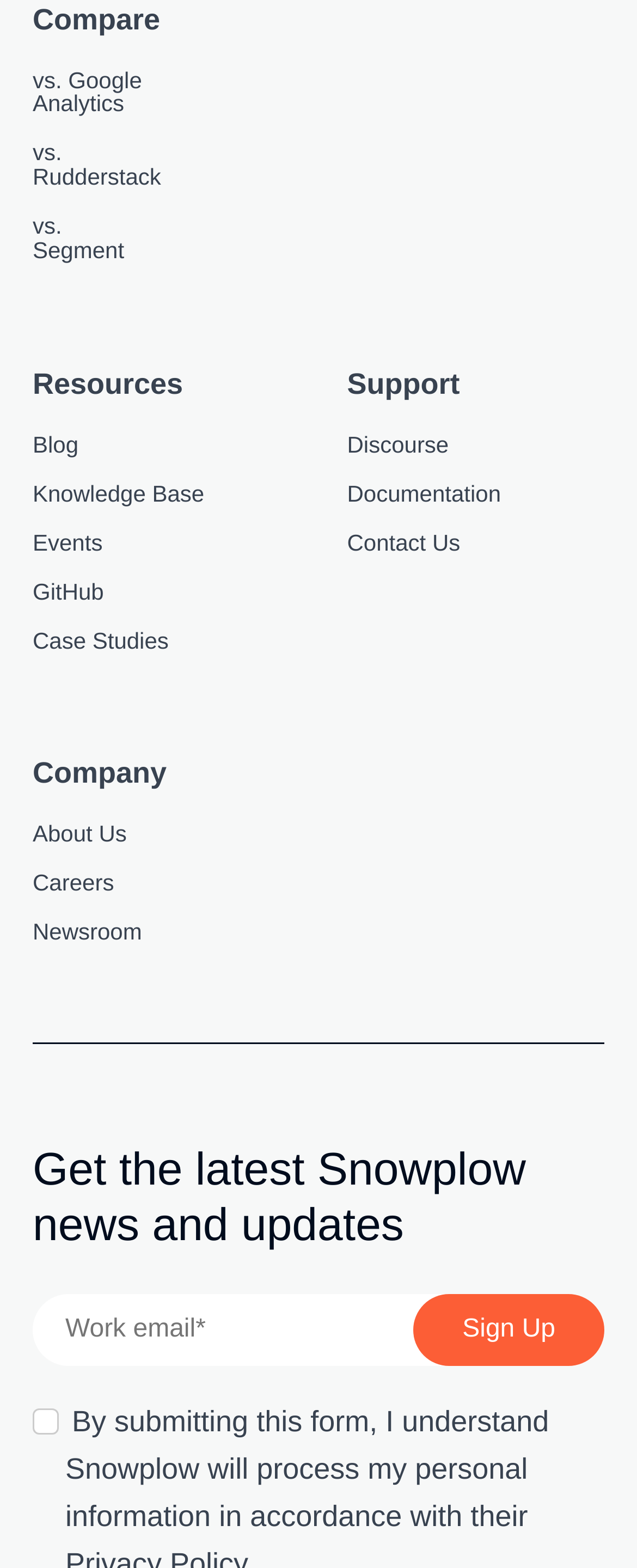Find the bounding box coordinates for the area that must be clicked to perform this action: "View information for authors".

None